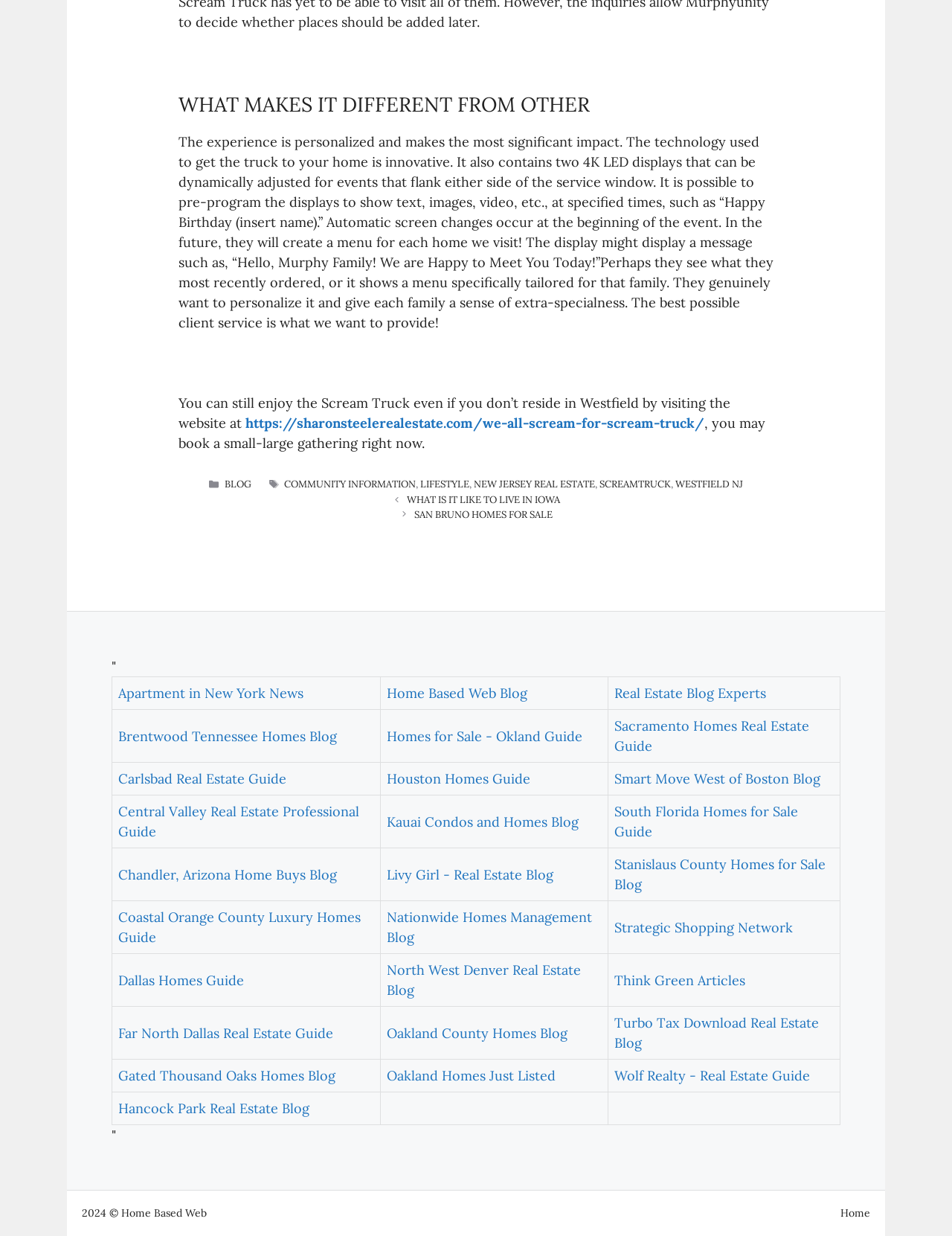Can you determine the bounding box coordinates of the area that needs to be clicked to fulfill the following instruction: "Read 'Apartment in New York News'"?

[0.124, 0.554, 0.319, 0.568]